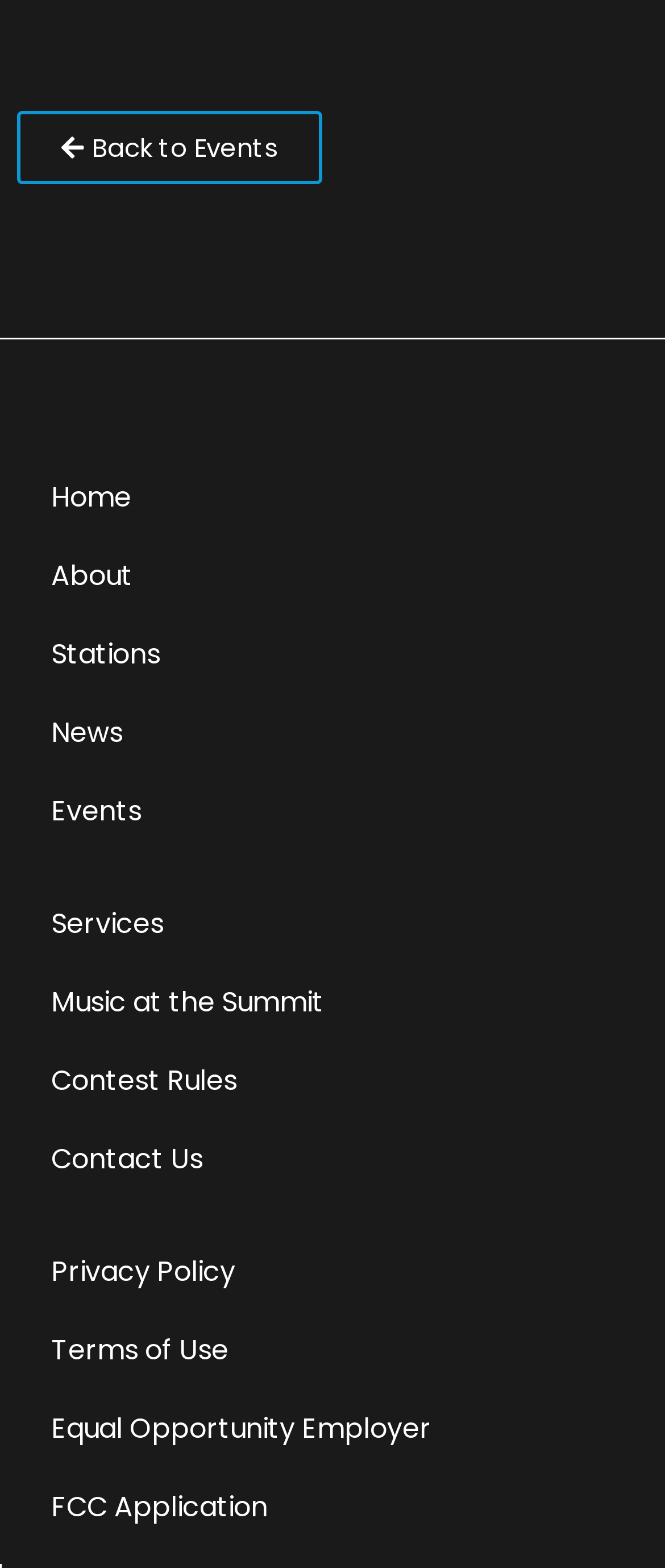Please identify the bounding box coordinates of the element's region that I should click in order to complete the following instruction: "check the news". The bounding box coordinates consist of four float numbers between 0 and 1, i.e., [left, top, right, bottom].

[0.026, 0.442, 0.974, 0.493]